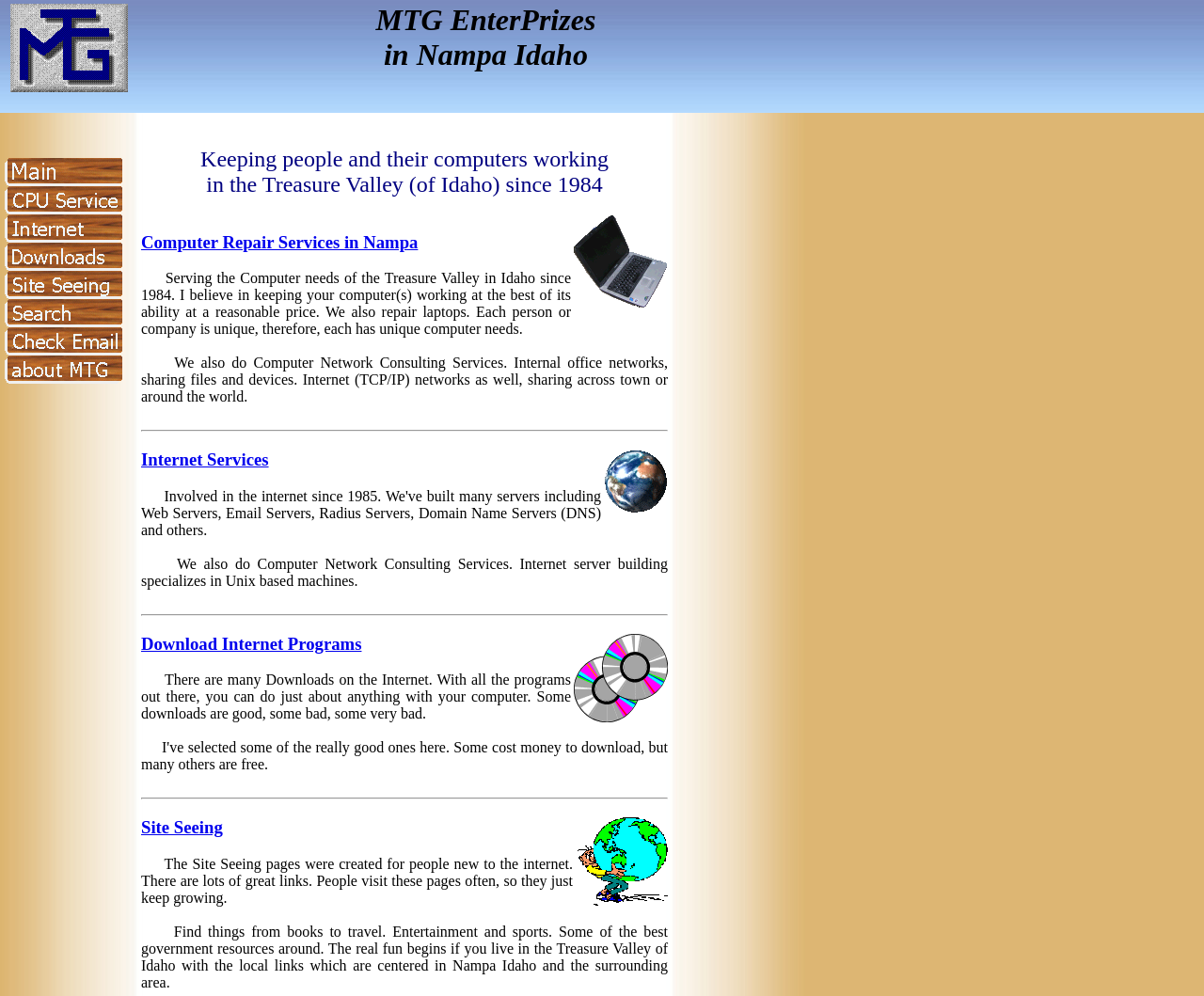Please identify the bounding box coordinates of the area I need to click to accomplish the following instruction: "Learn about Computer Repair Services in Nampa".

[0.117, 0.233, 0.555, 0.254]